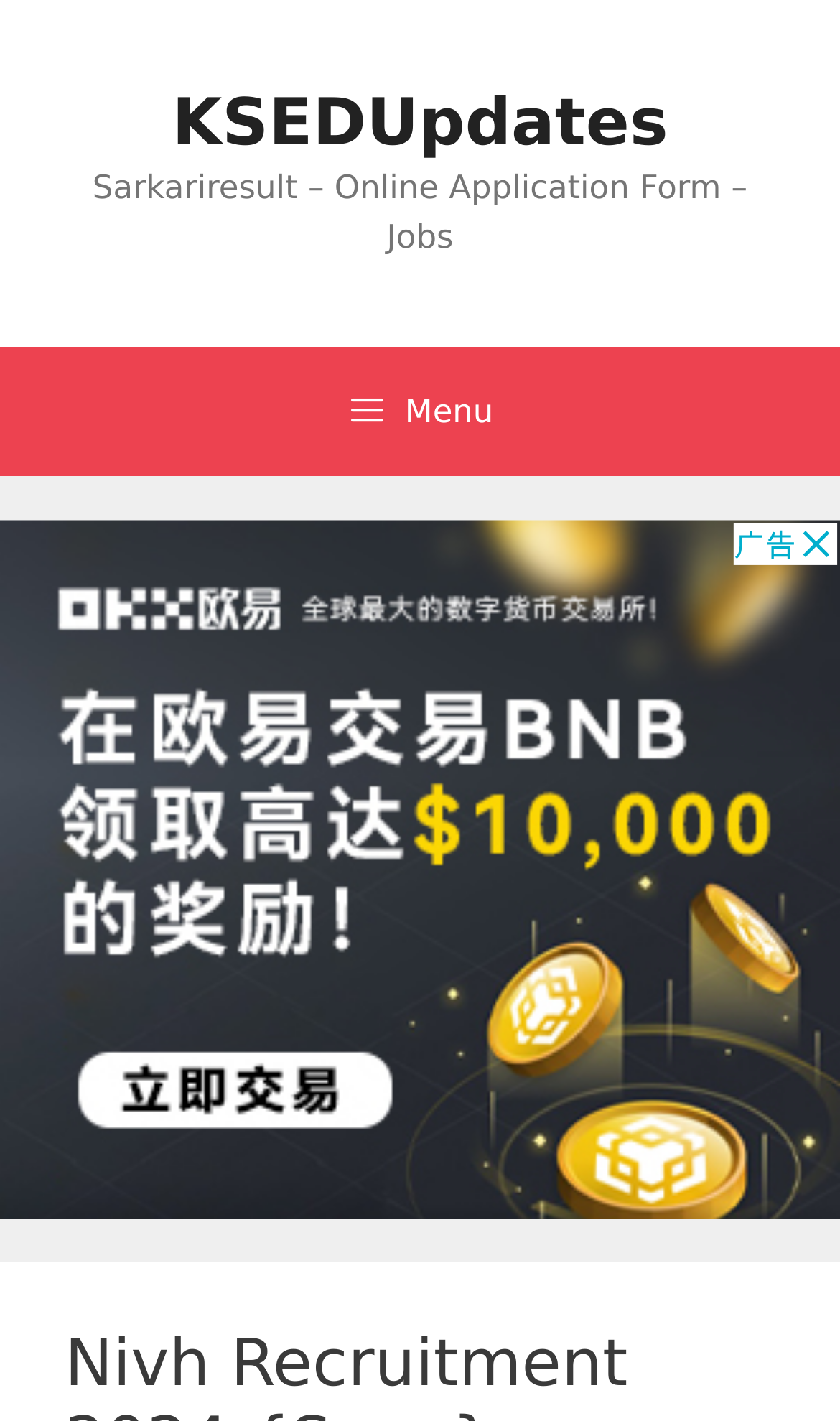By analyzing the image, answer the following question with a detailed response: What is the website's domain?

The website's domain can be determined by looking at the root element, which contains the text 'nivh.gov.in'. This suggests that the website's domain is 'nivh.gov.in', which is a government website.